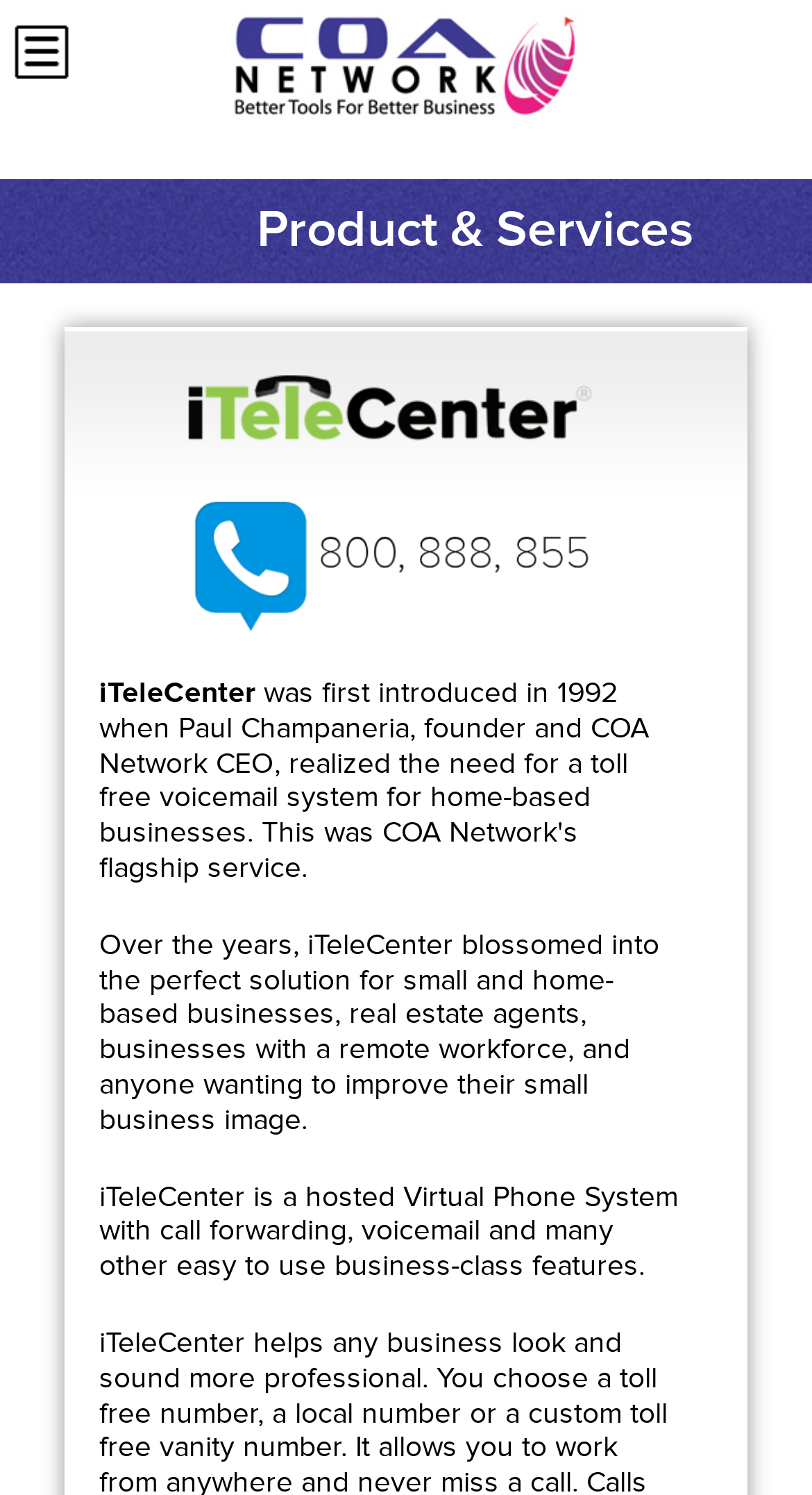How many images are on the page?
Using the information from the image, give a concise answer in one word or a short phrase.

4